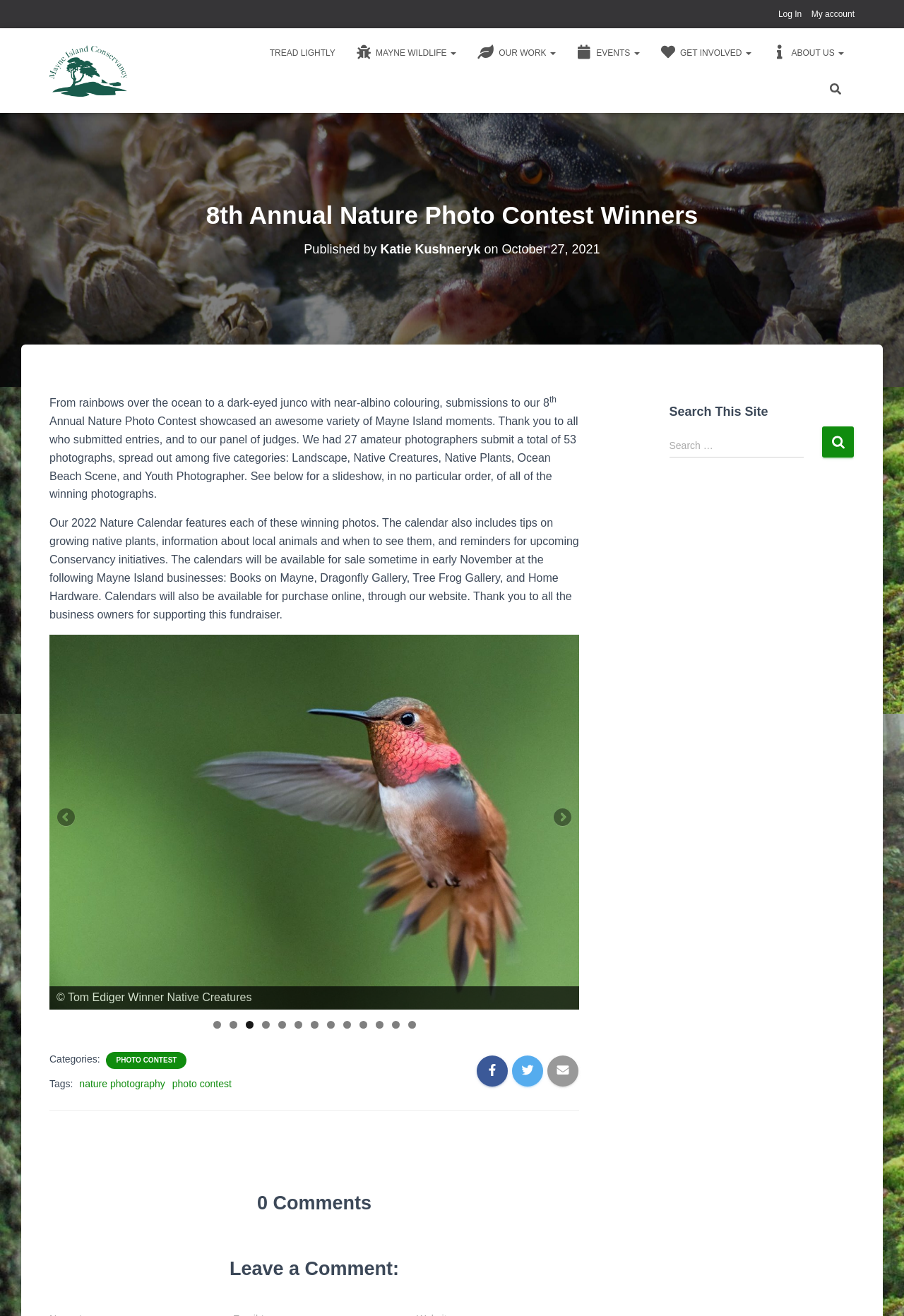Please provide a comprehensive answer to the question below using the information from the image: How many photographs were submitted to the contest?

I found the answer by reading the text that describes the photo contest. It states that 'We had 27 amateur photographers submit a total of 53 photographs...'.